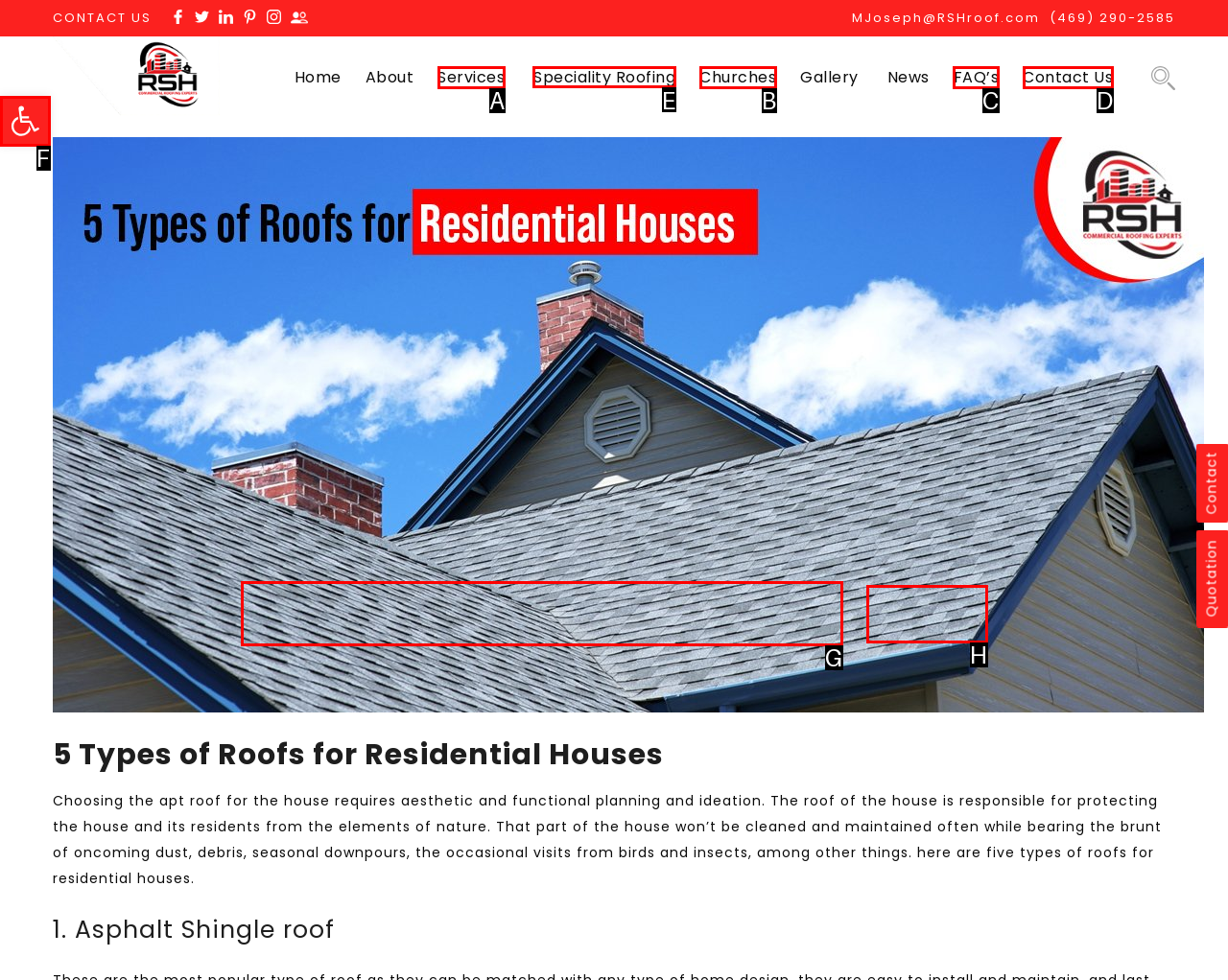Decide which HTML element to click to complete the task: Learn about speciality roofing Provide the letter of the appropriate option.

E